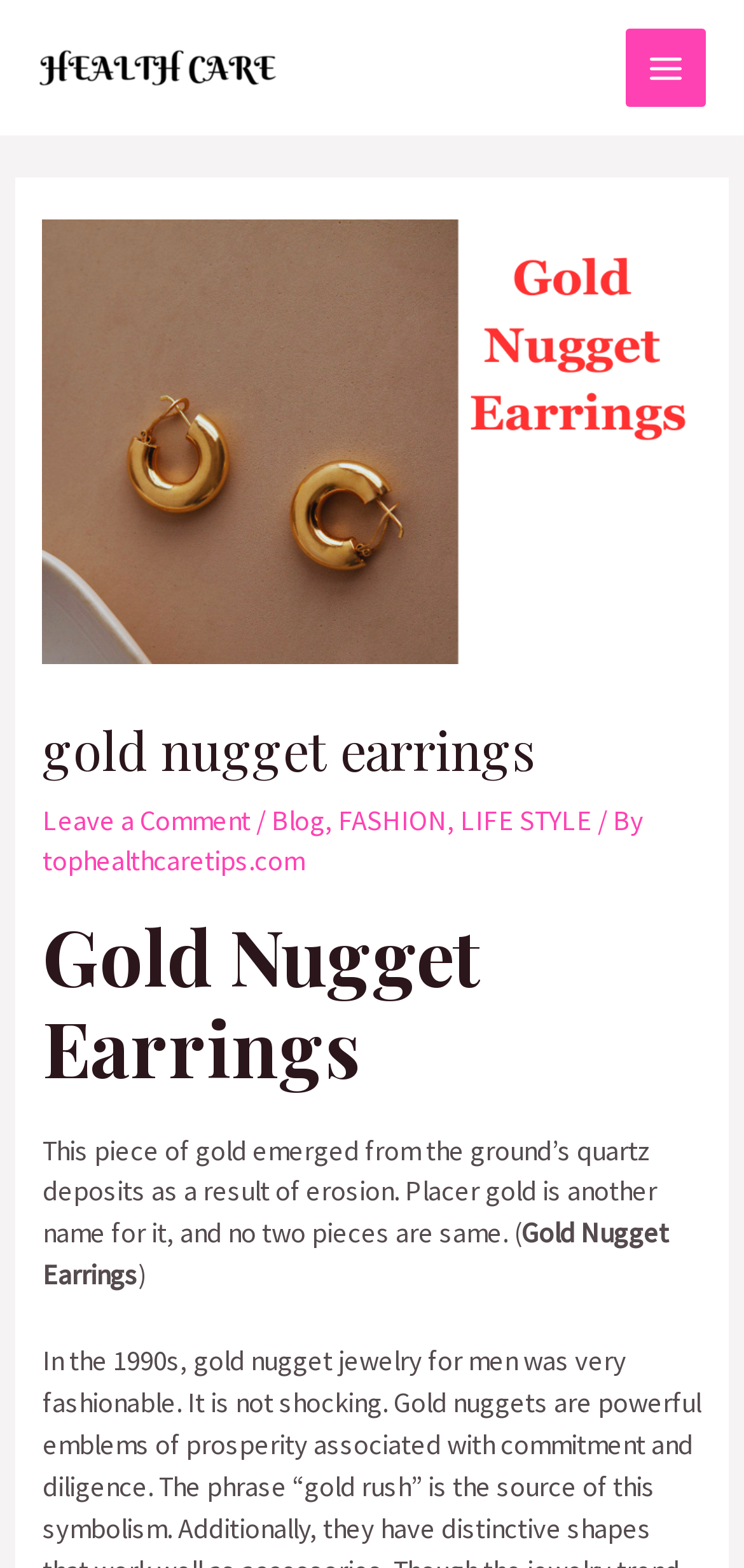What is another name for the gold?
Look at the image and answer the question using a single word or phrase.

Placer gold